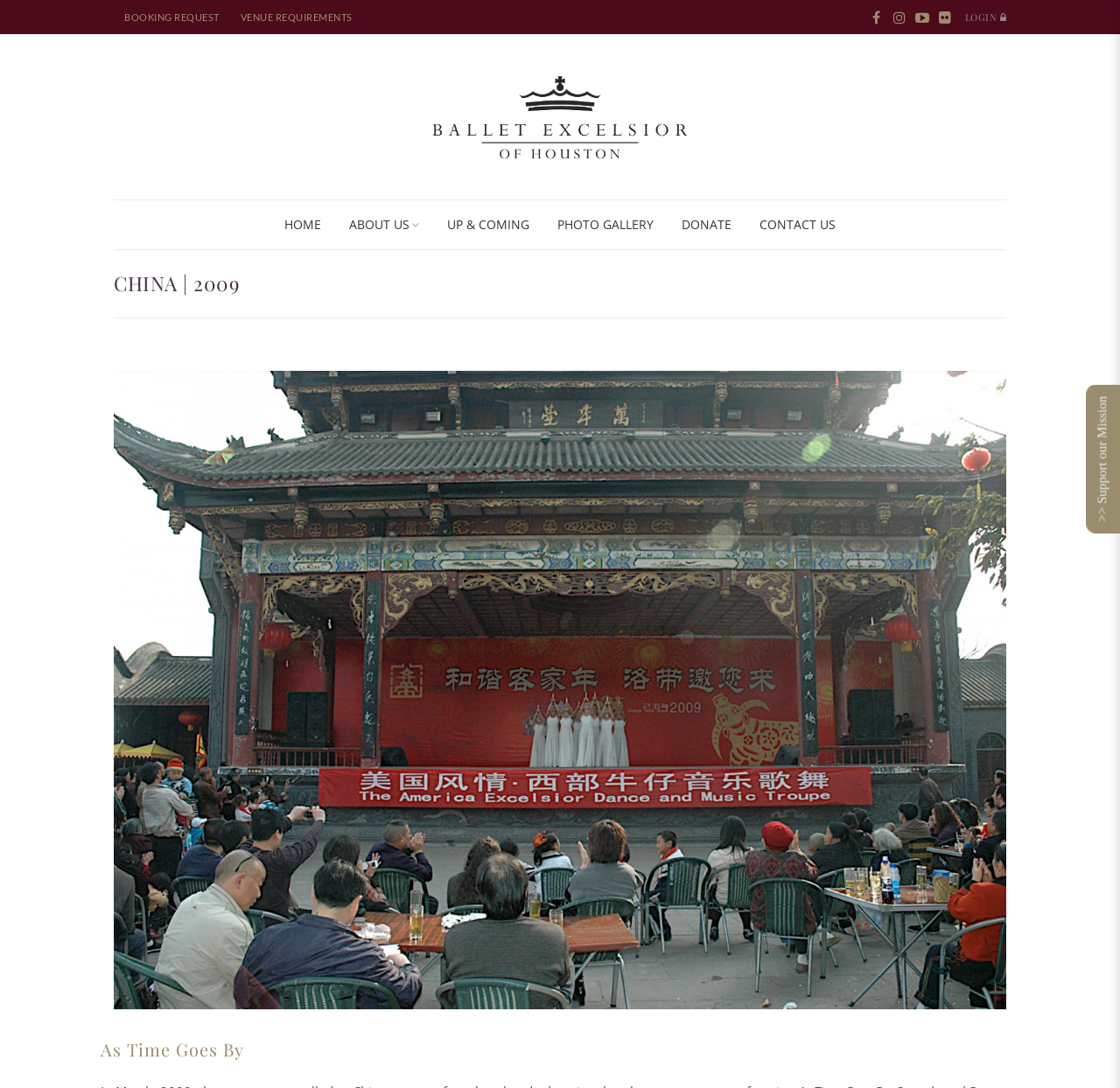Please identify the bounding box coordinates of the element on the webpage that should be clicked to follow this instruction: "Click on the VENUE REQUIREMENTS link". The bounding box coordinates should be given as four float numbers between 0 and 1, formatted as [left, top, right, bottom].

[0.205, 0.0, 0.324, 0.032]